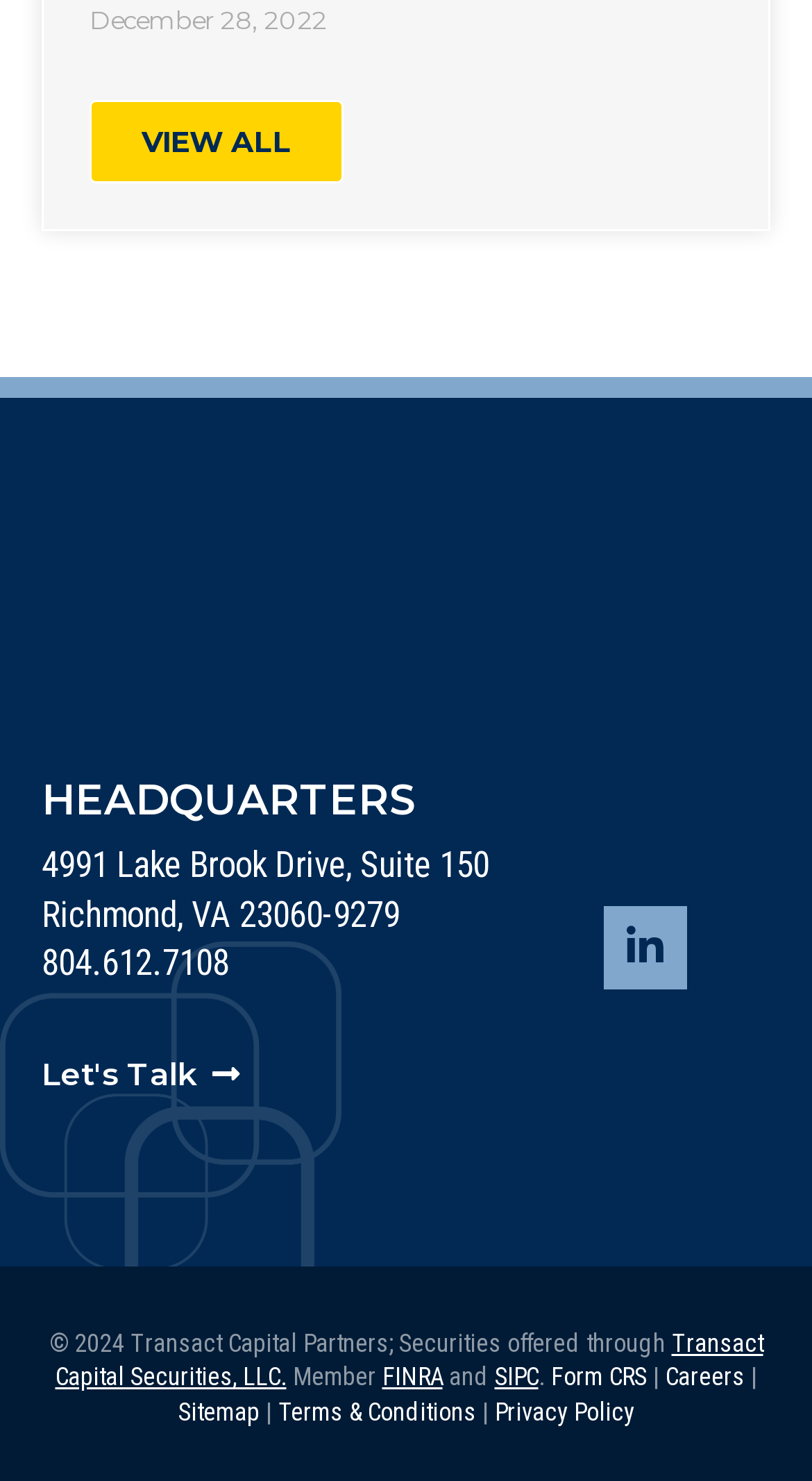What is the address of the headquarters?
Provide a fully detailed and comprehensive answer to the question.

The address is displayed in two static text elements, one with a bounding box coordinate of [0.051, 0.569, 0.603, 0.597] and the other with a bounding box coordinate of [0.051, 0.603, 0.492, 0.631].